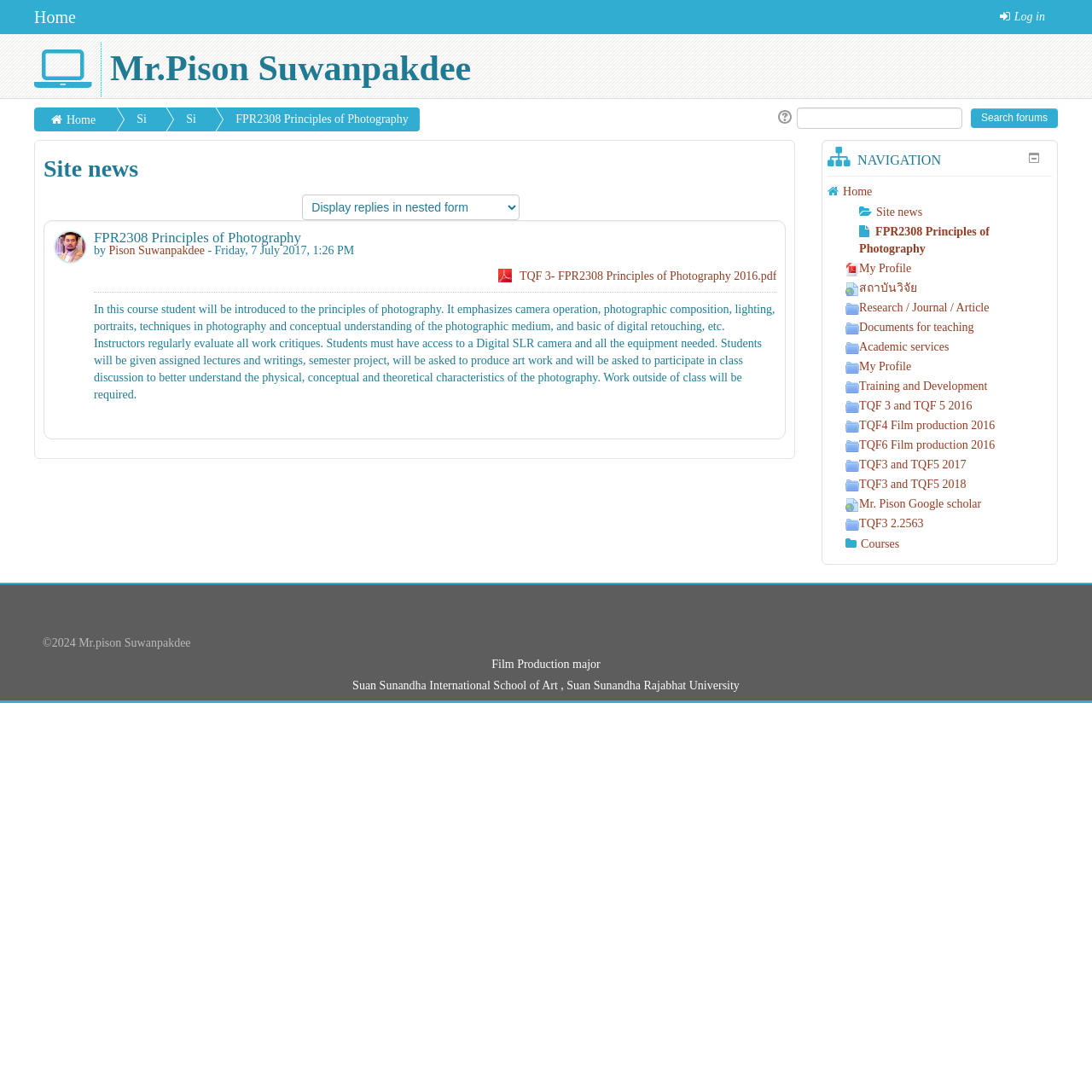What is the instructor's name?
Please provide a comprehensive answer based on the contents of the image.

The instructor's name can be found in the heading 'FPR2308 Principles of Photography by Pison Suwanpakdee' and also in the link 'Pison Suwanpakdee' which is a part of the heading 'by Pison Suwanpakdee - Friday, 7 July 2017, 1:26 PM'.